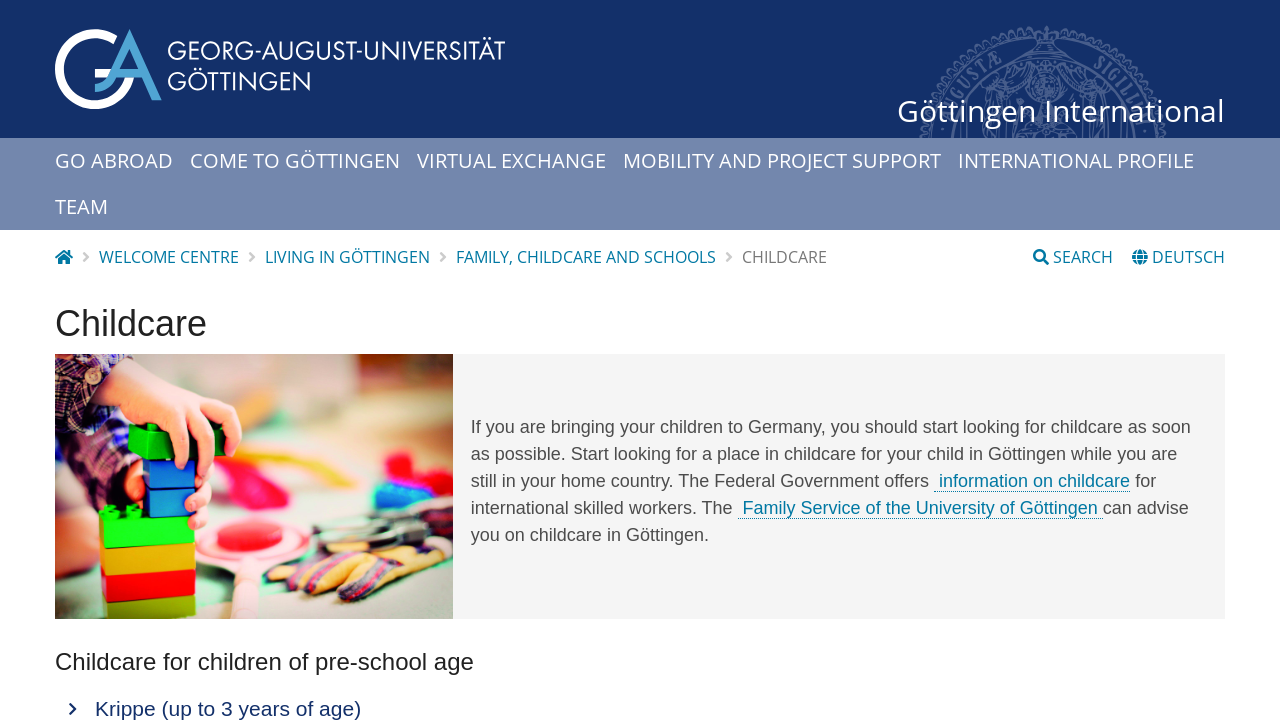Please identify the bounding box coordinates of the element's region that should be clicked to execute the following instruction: "Learn about childcare for children of pre-school age". The bounding box coordinates must be four float numbers between 0 and 1, i.e., [left, top, right, bottom].

[0.043, 0.895, 0.957, 0.931]